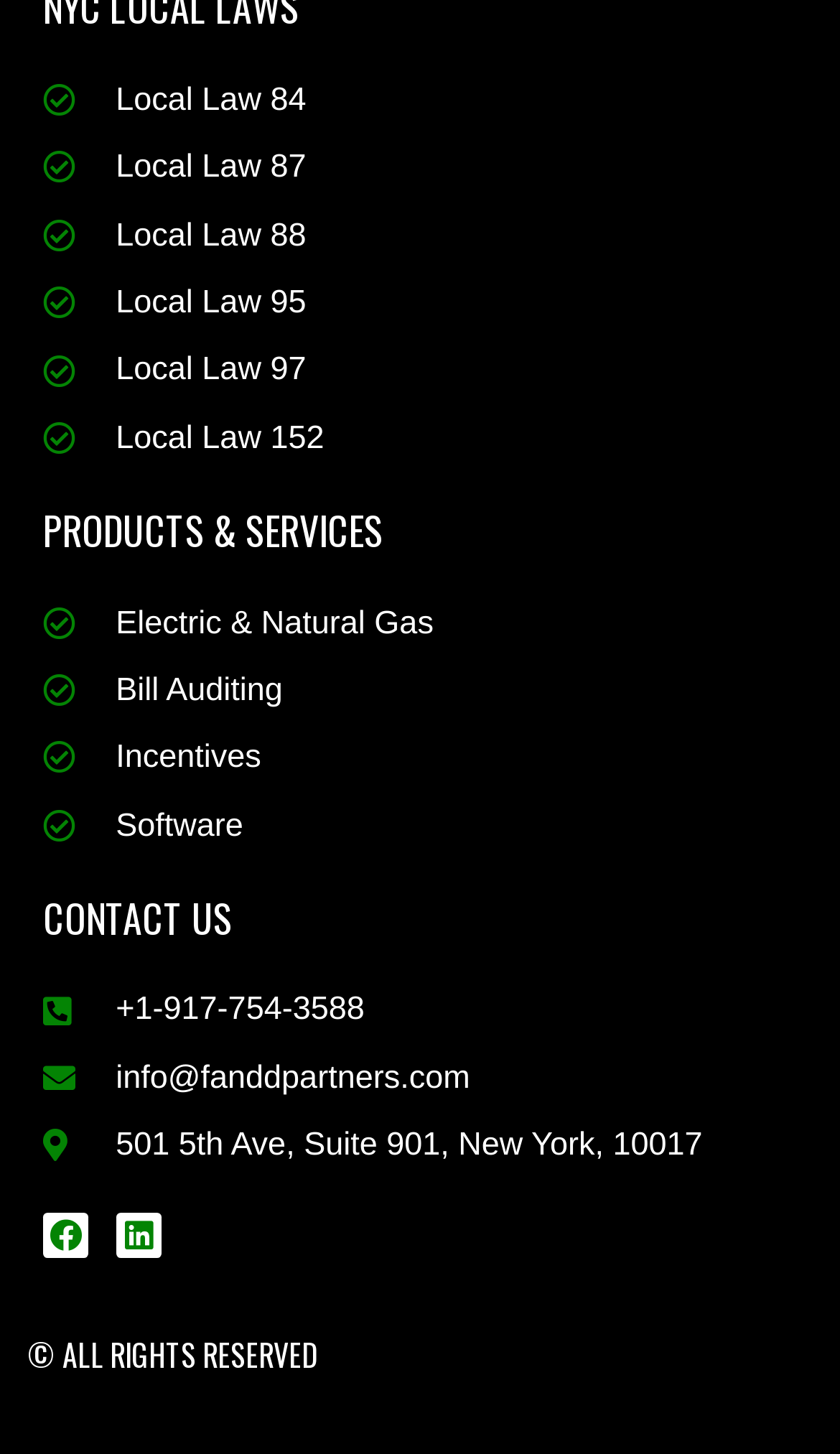Use the information in the screenshot to answer the question comprehensively: What is the address of the company?

I found the address in the static text element with the bounding box coordinates [0.138, 0.775, 0.836, 0.8], which contains the address '501 5th Ave, Suite 901, New York, 10017'.